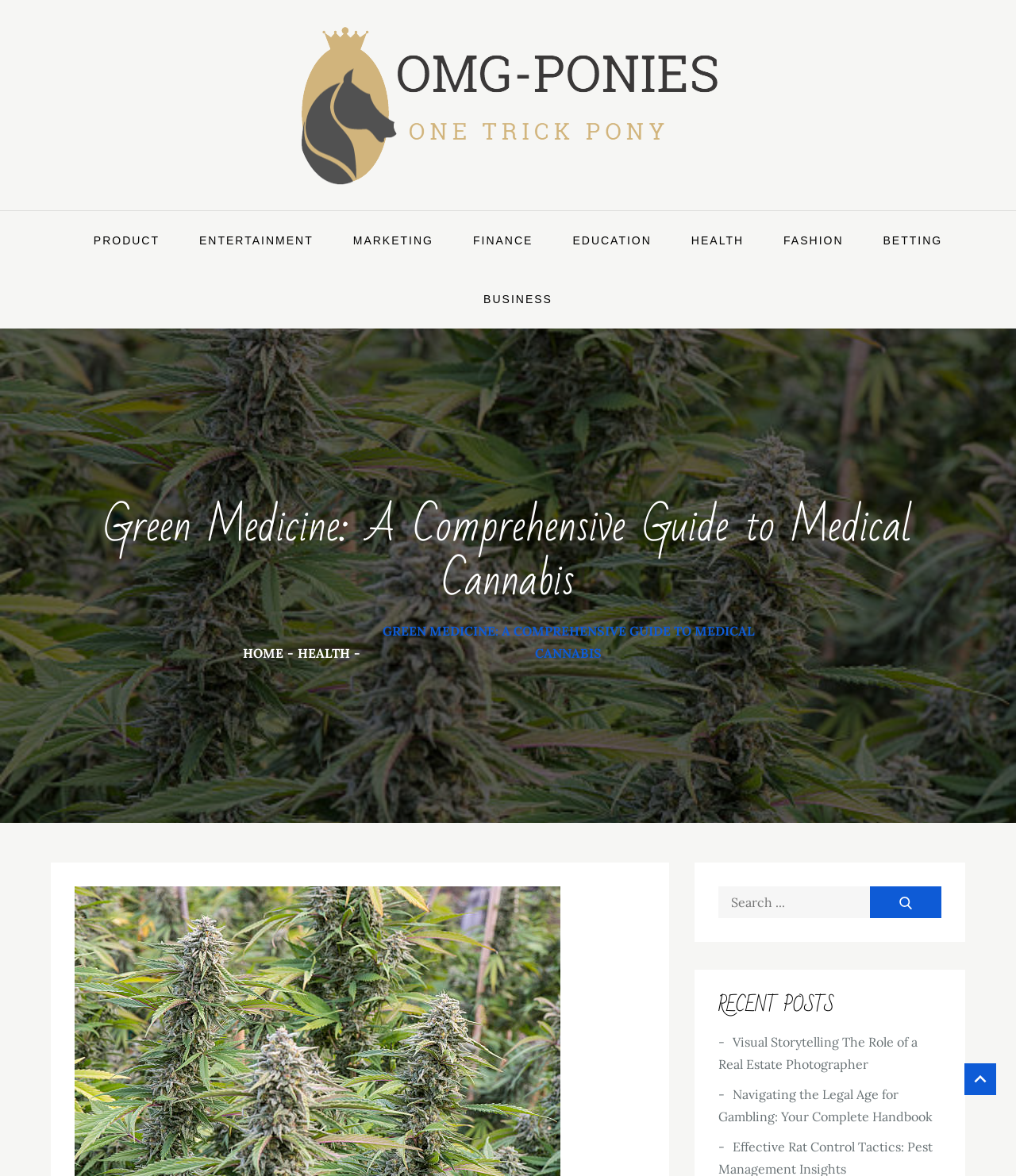What is the topic of the comprehensive guide?
Please provide a comprehensive answer based on the information in the image.

The topic of the comprehensive guide can be found in the main heading of the webpage, which reads 'Green Medicine: A Comprehensive Guide to Medical Cannabis'.